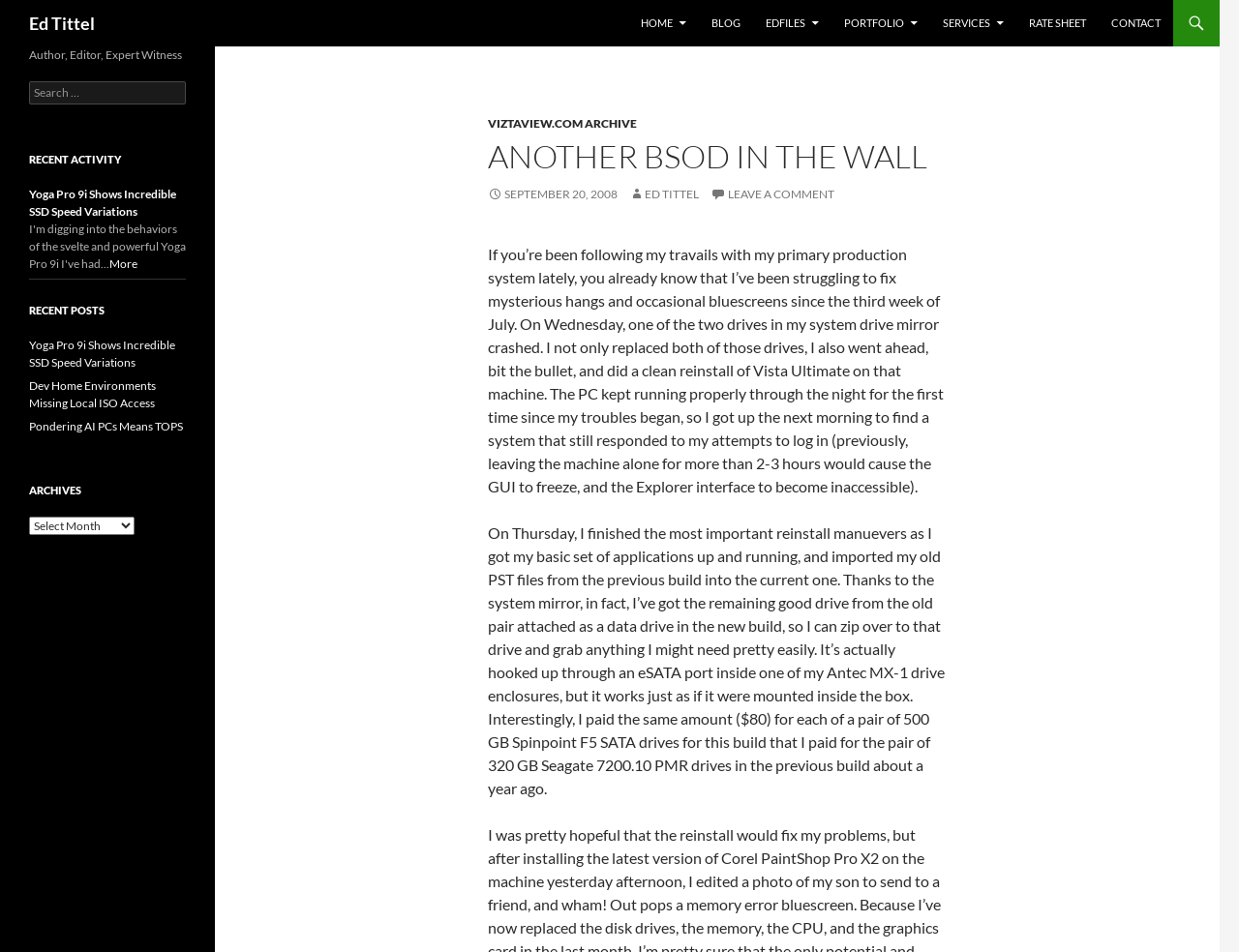What is the purpose of the search box? Look at the image and give a one-word or short phrase answer.

To search the website